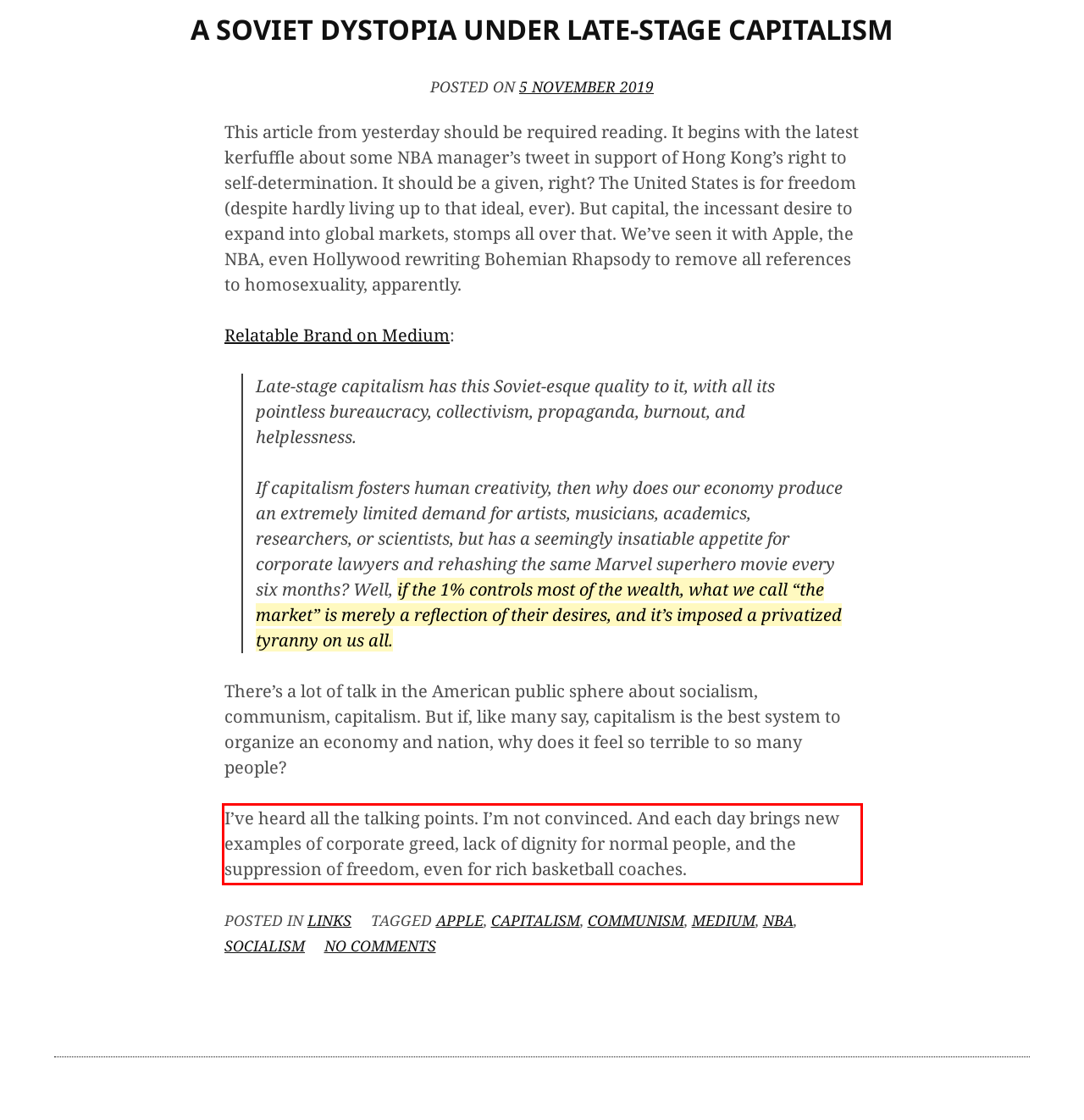Using OCR, extract the text content found within the red bounding box in the given webpage screenshot.

I’ve heard all the talking points. I’m not convinced. And each day brings new examples of corporate greed, lack of dignity for normal people, and the suppression of freedom, even for rich basketball coaches.